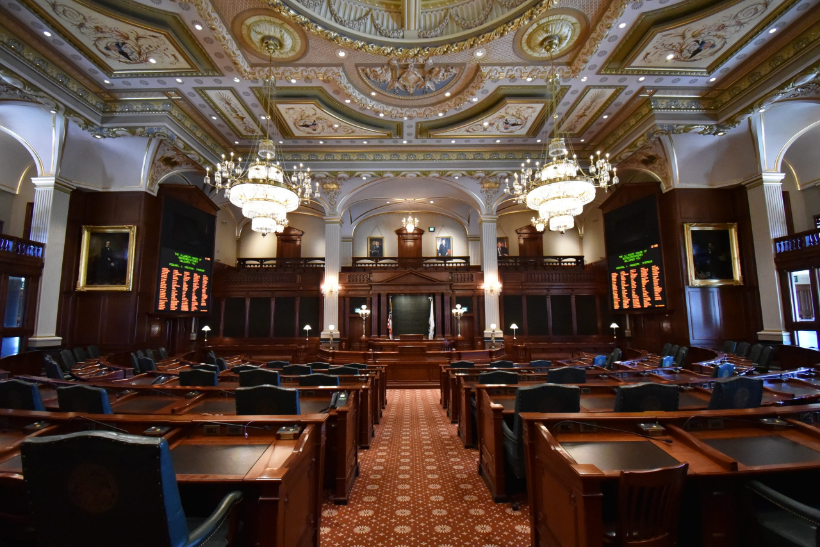Answer with a single word or phrase: 
What type of lighting is provided by the chandeliers?

Warm lighting